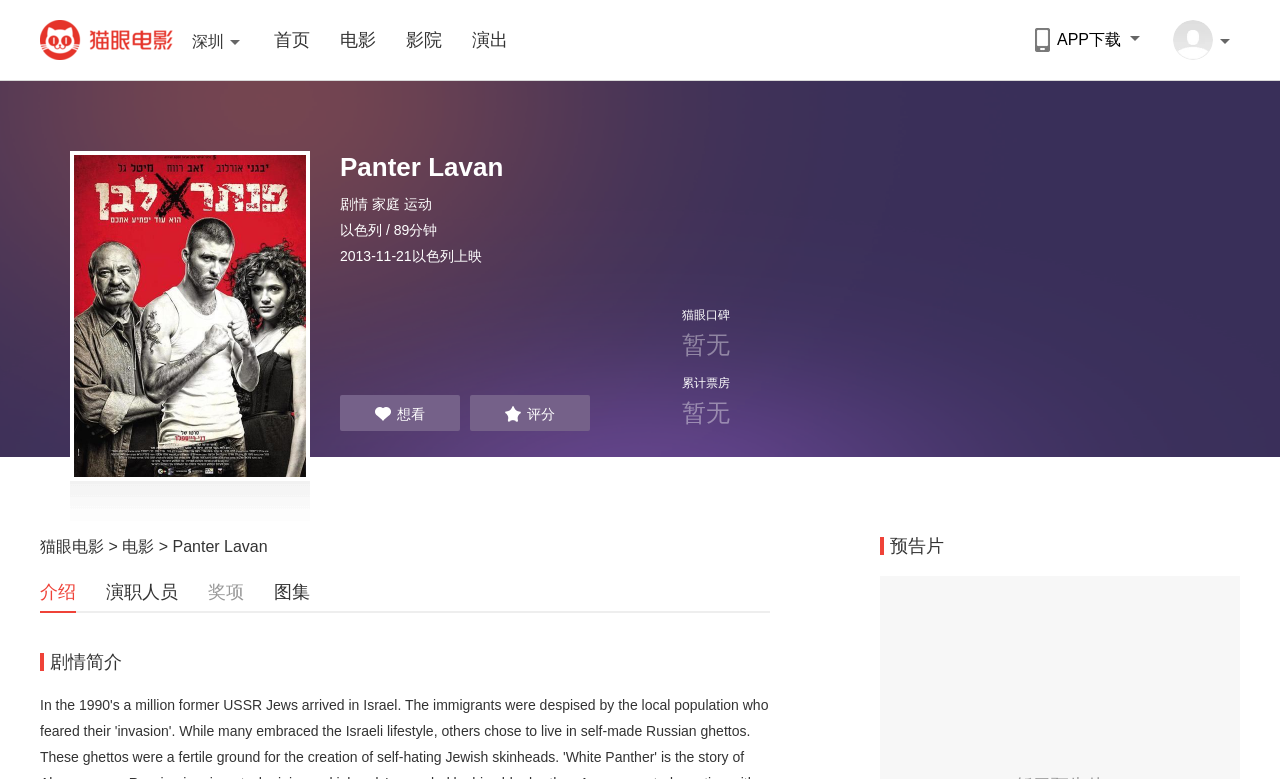Please provide the bounding box coordinate of the region that matches the element description: 影院. Coordinates should be in the format (top-left x, top-left y, bottom-right x, bottom-right y) and all values should be between 0 and 1.

[0.306, 0.0, 0.357, 0.103]